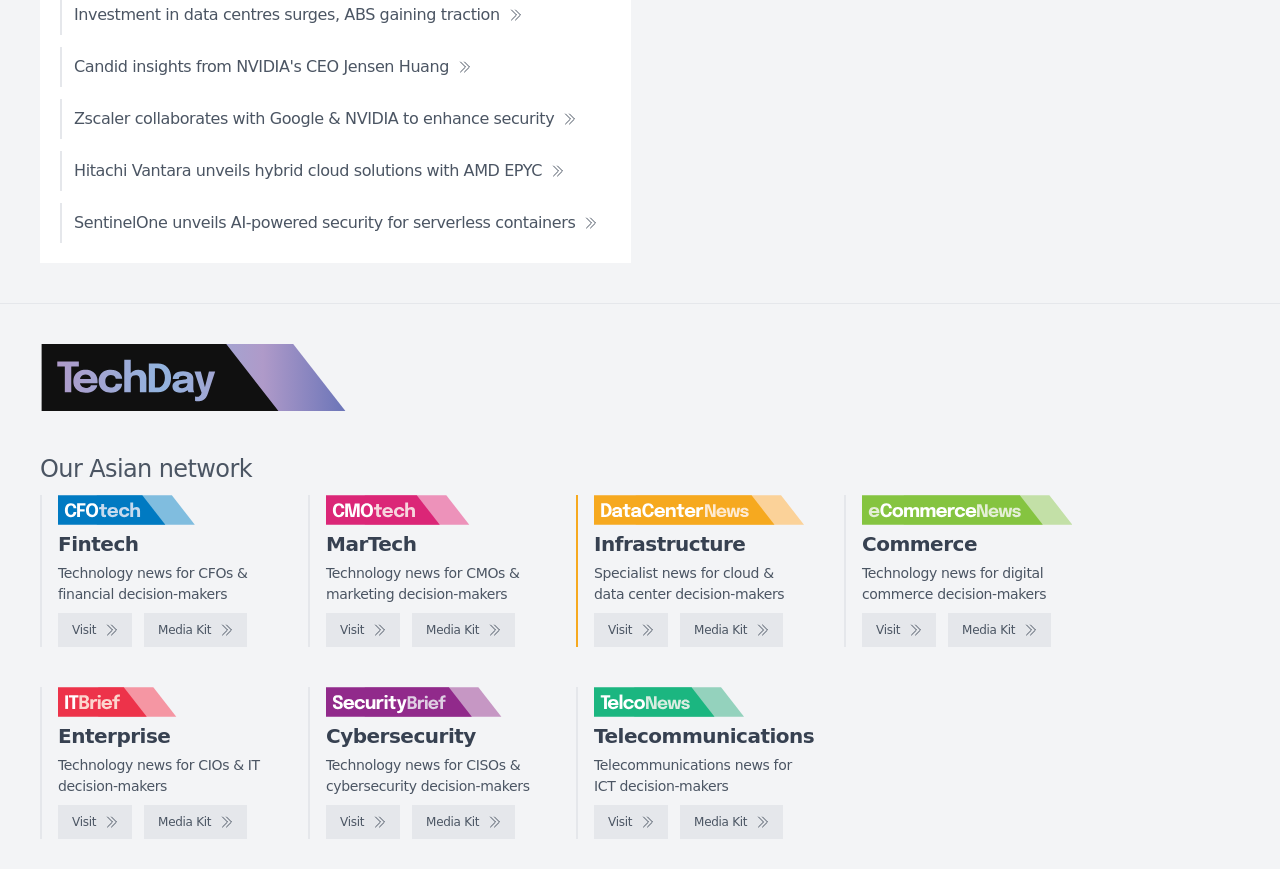What is the topic of the news section on the bottom right?
Using the image as a reference, answer with just one word or a short phrase.

Telecommunications